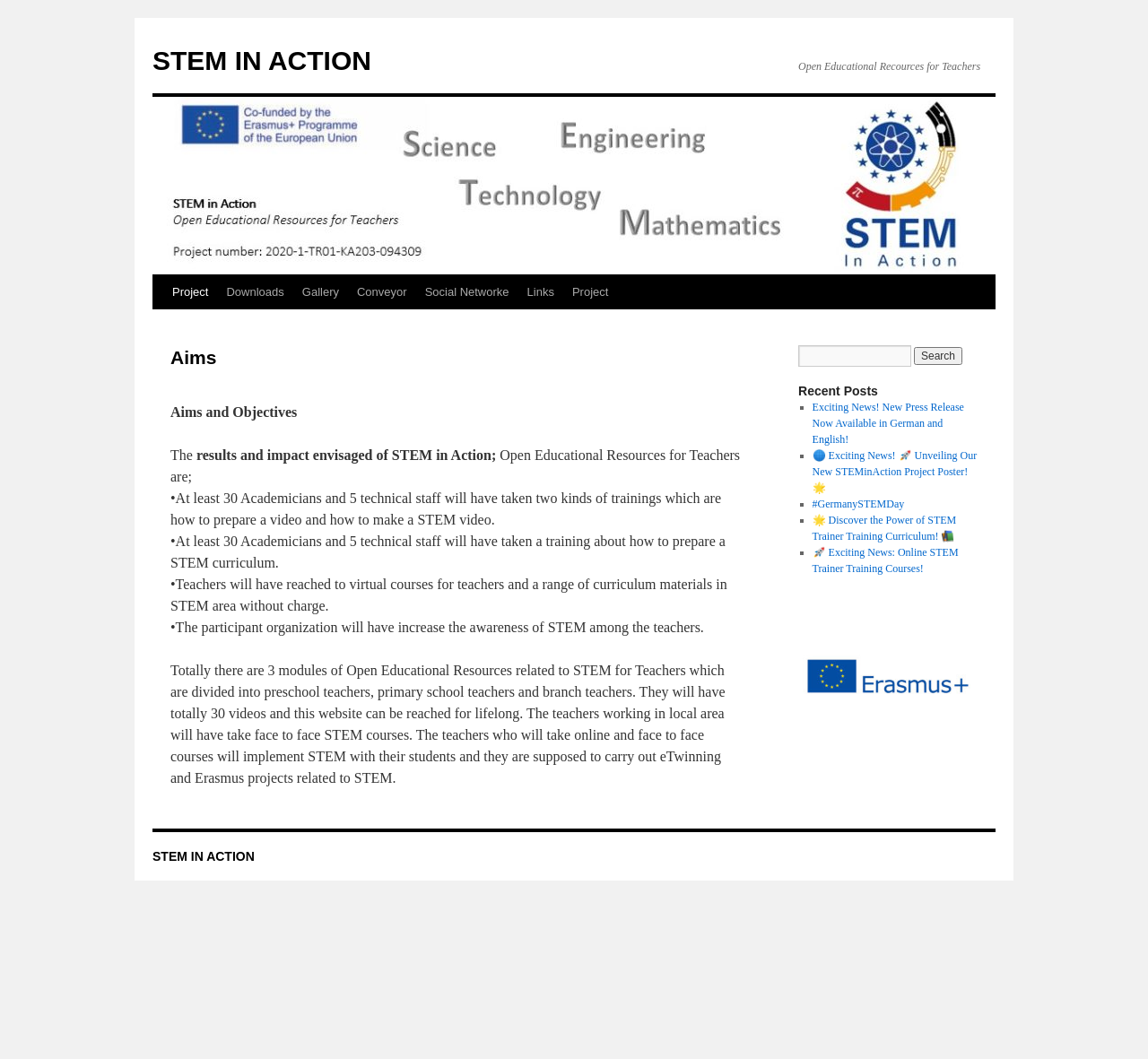Please find the bounding box coordinates of the section that needs to be clicked to achieve this instruction: "Click on the 'Gallery' link".

[0.255, 0.26, 0.303, 0.292]